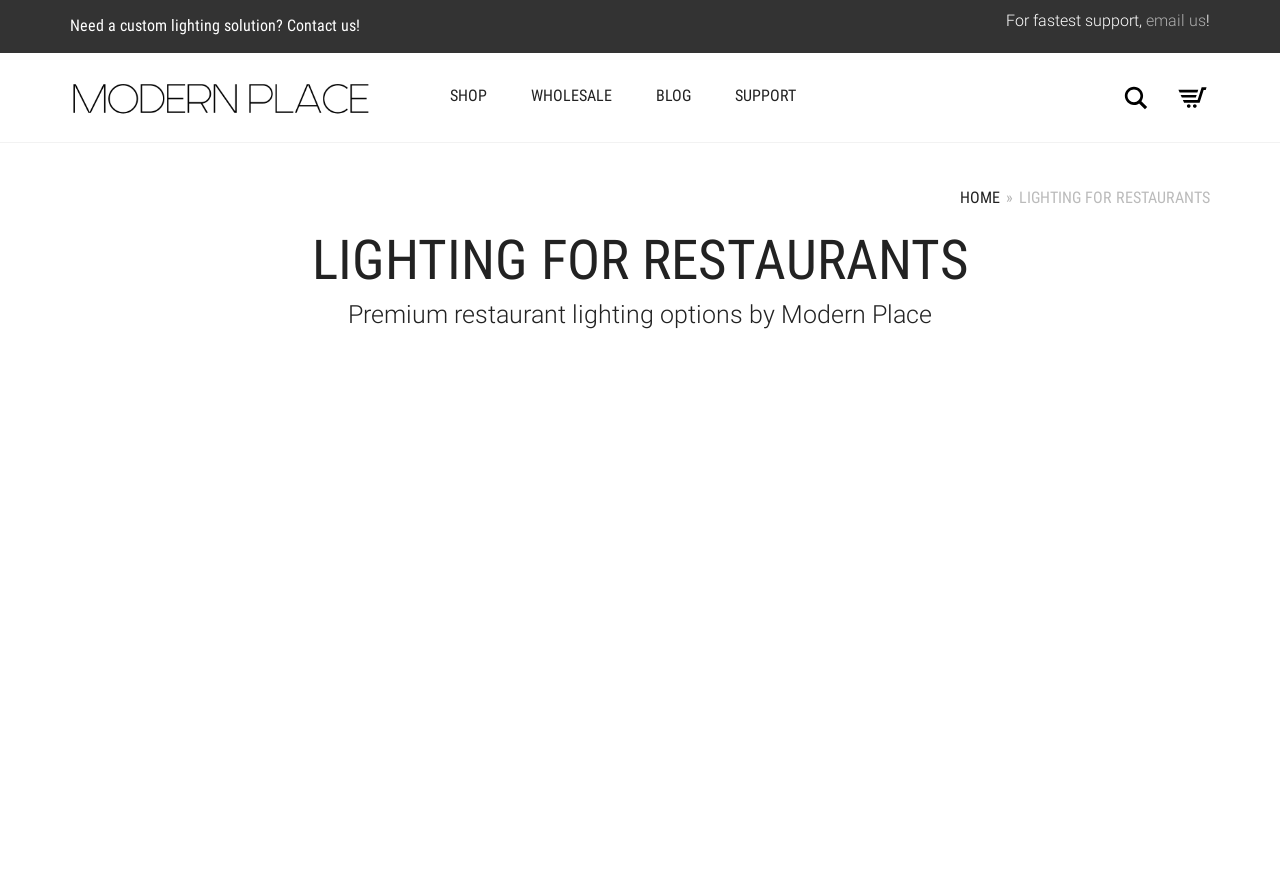Identify the bounding box coordinates of the element that should be clicked to fulfill this task: "Contact us for custom lighting solutions". The coordinates should be provided as four float numbers between 0 and 1, i.e., [left, top, right, bottom].

[0.055, 0.018, 0.281, 0.04]